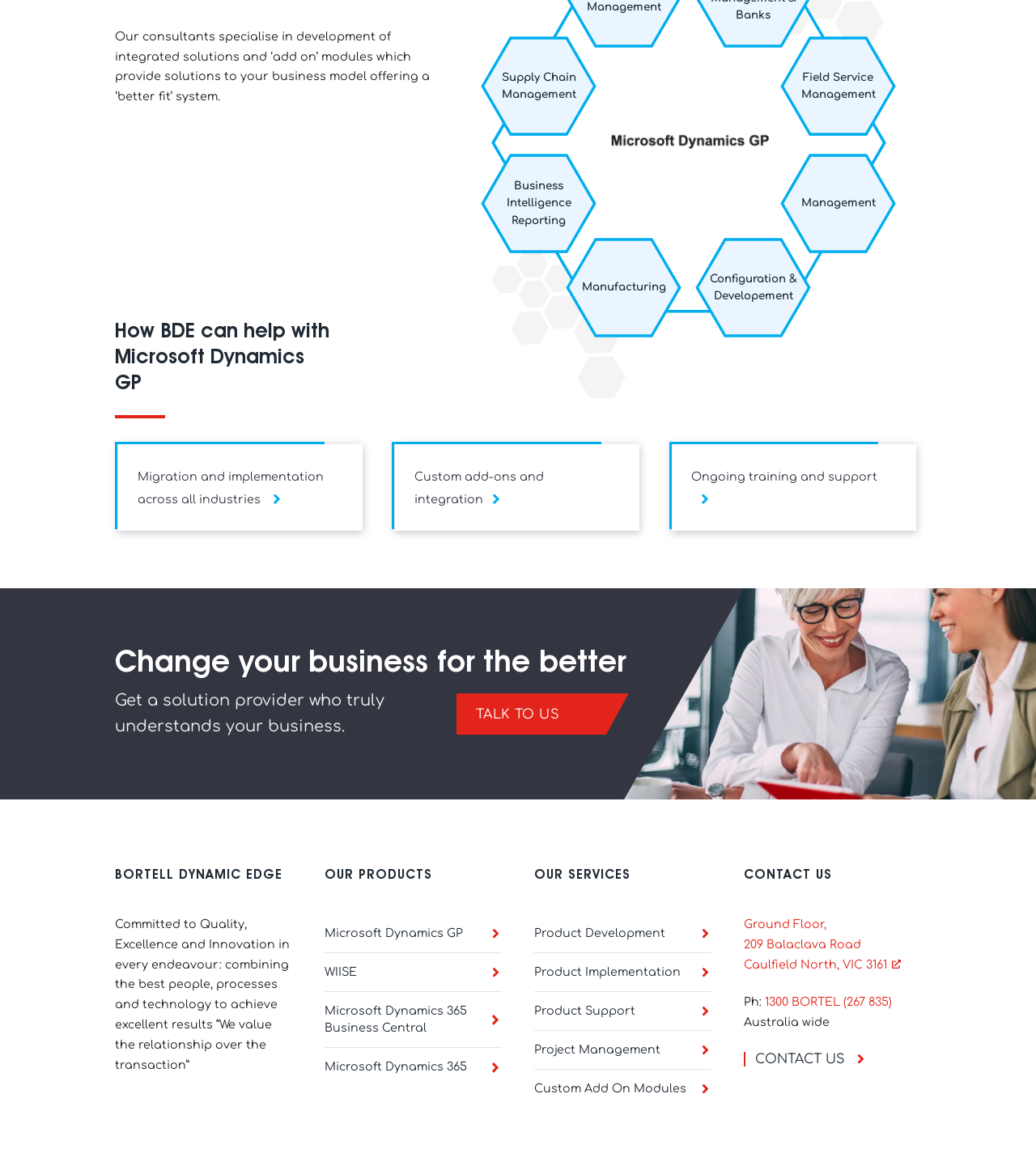What is the company's product?
Look at the image and respond with a one-word or short phrase answer.

Microsoft Dynamics GP